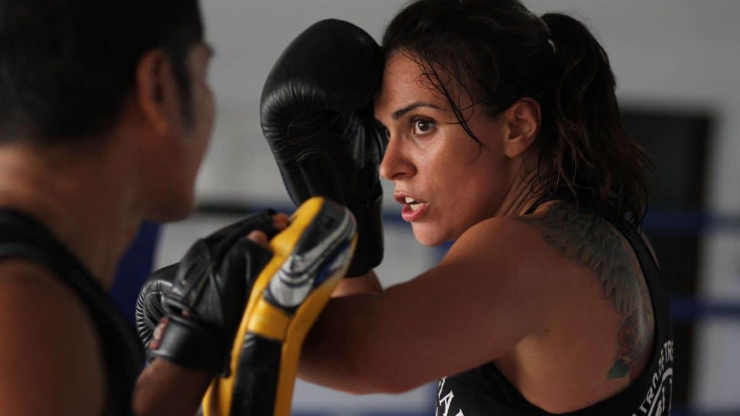What color are the padded walls in the training environment?
Please craft a detailed and exhaustive response to the question.

The caption describes the training environment as having a blurred background, suggesting a gym setting, with blue padded walls that indicate specific training areas, which implies that the walls are blue in color.